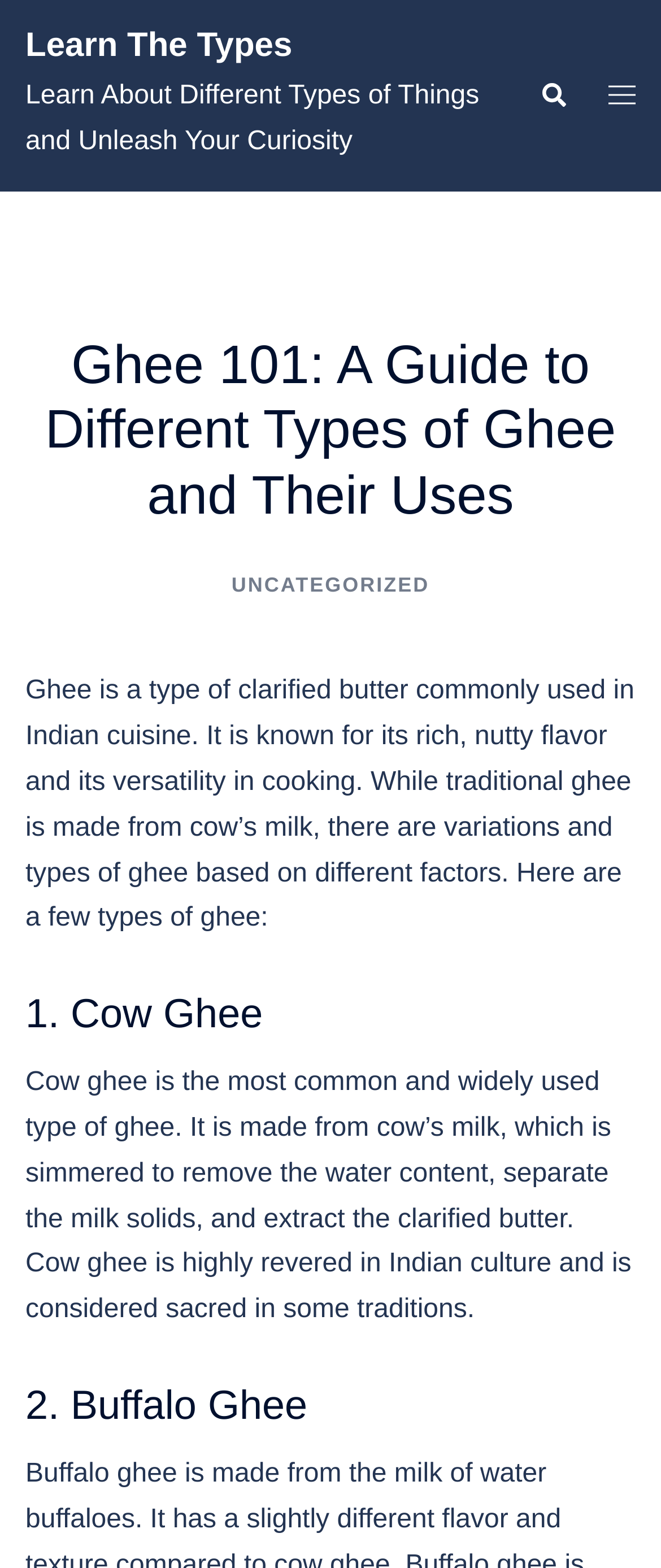What is the purpose of simmering cow's milk to make ghee? Based on the screenshot, please respond with a single word or phrase.

To remove water content